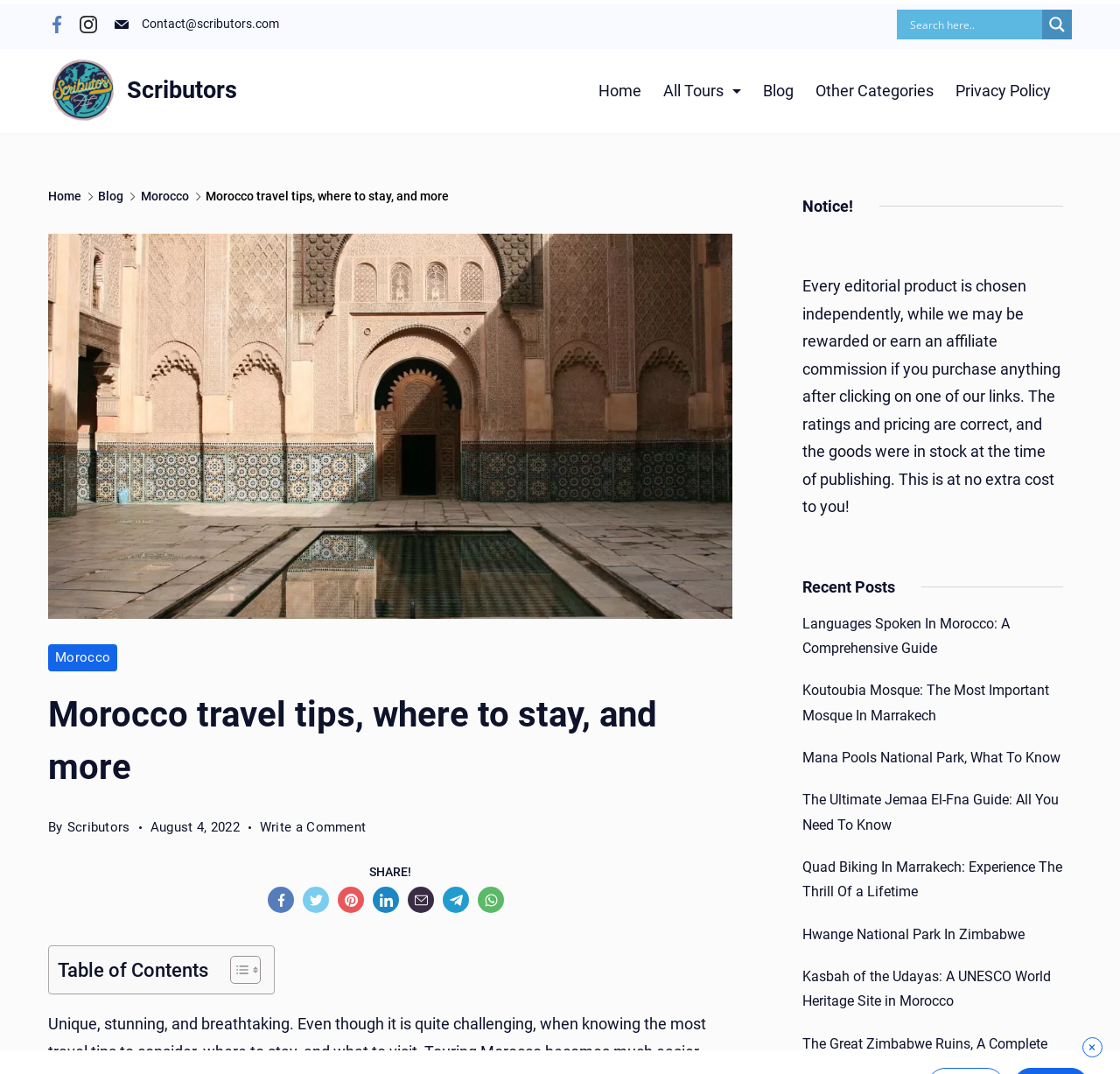What is the topic of the article? Based on the image, give a response in one word or a short phrase.

Morocco travel tips